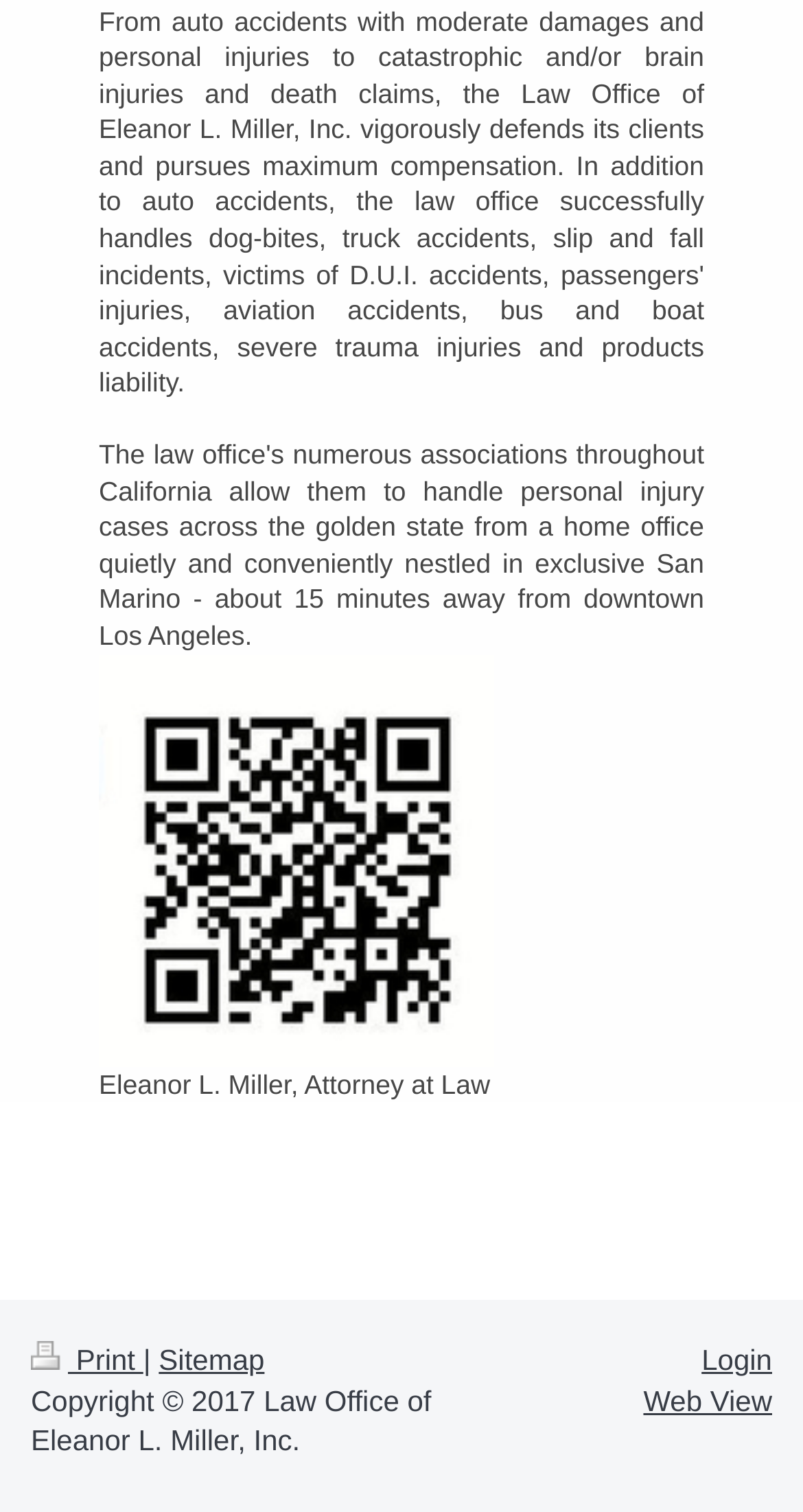Give a concise answer using one word or a phrase to the following question:
What is the copyright year of the Law Office?

2017